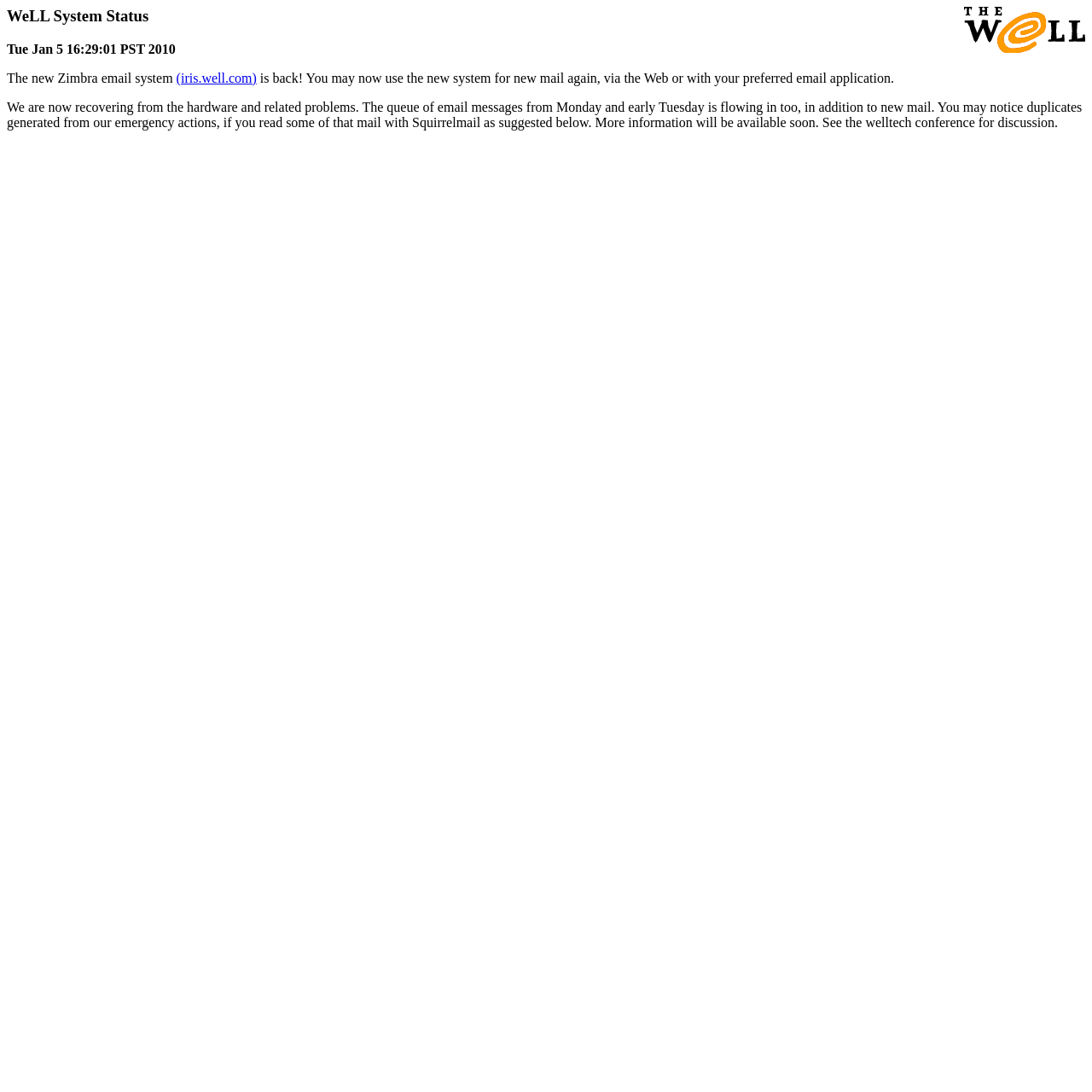Using the format (top-left x, top-left y, bottom-right x, bottom-right y), provide the bounding box coordinates for the described UI element. All values should be floating point numbers between 0 and 1: (iris.well.com)

[0.161, 0.065, 0.235, 0.078]